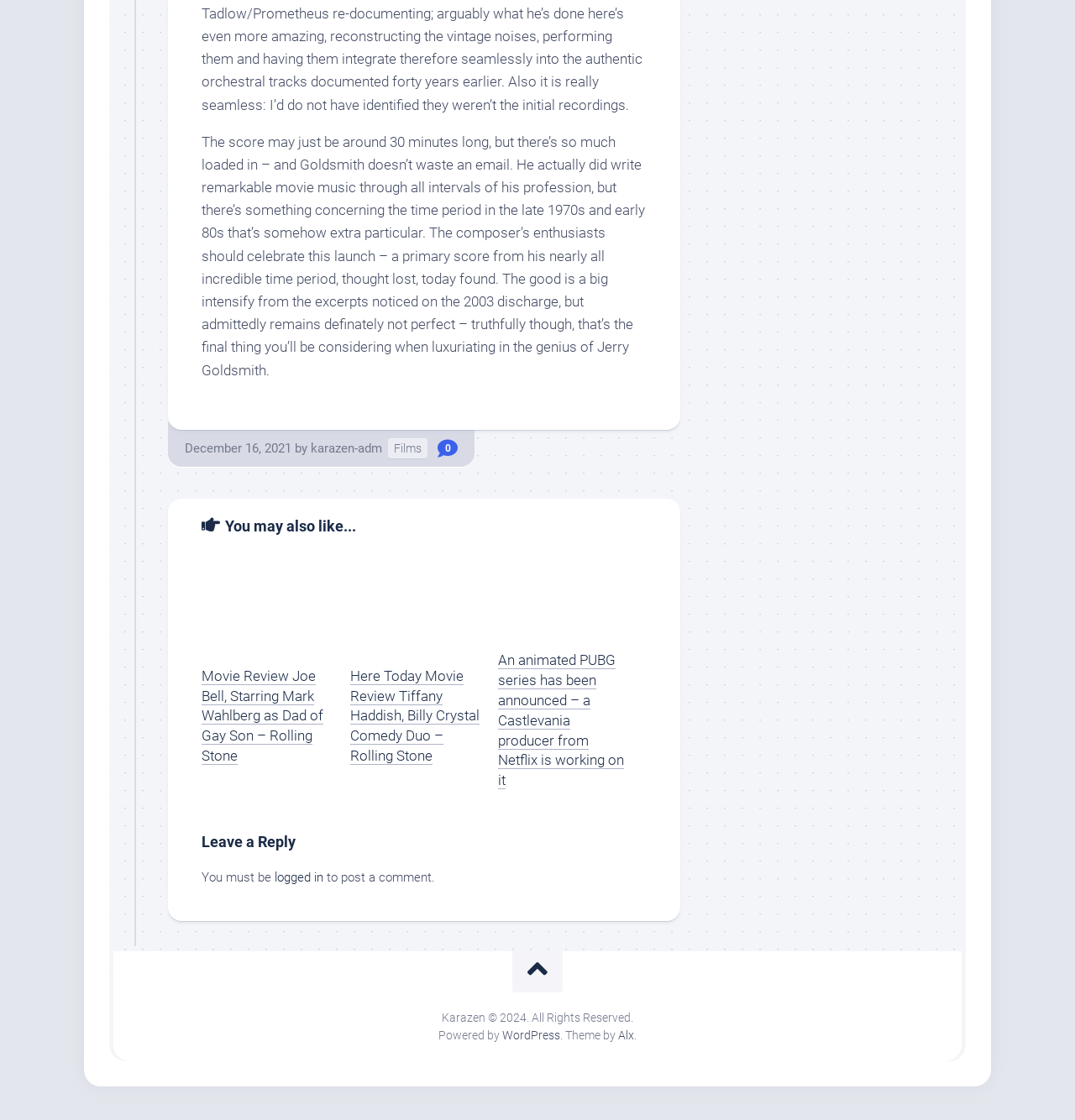Please identify the bounding box coordinates of the element I need to click to follow this instruction: "Read the article about Joe Bell".

[0.188, 0.492, 0.325, 0.58]